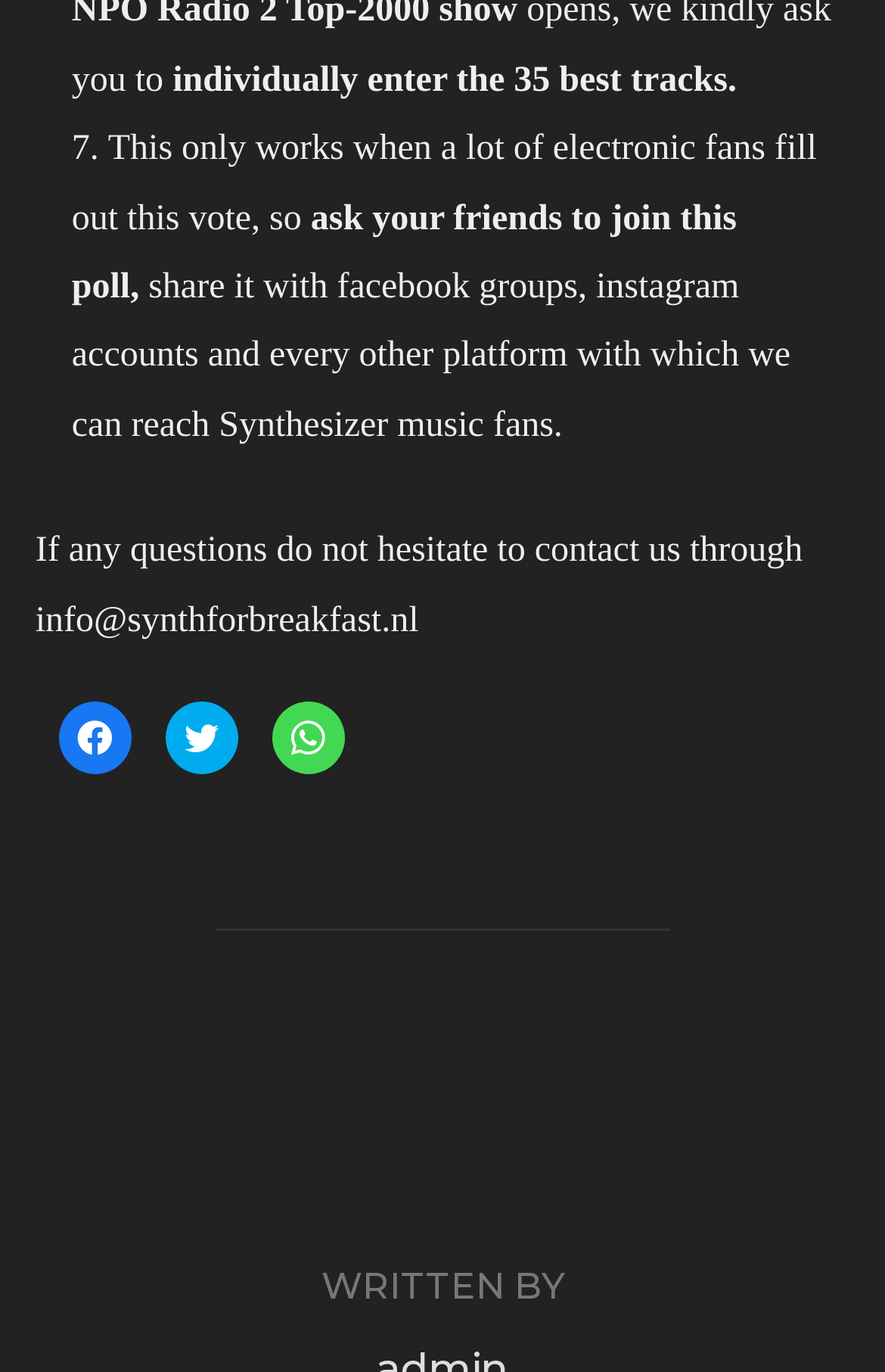Provide a short answer using a single word or phrase for the following question: 
What is the contact method for questions?

info@synthforbreakfast.nl